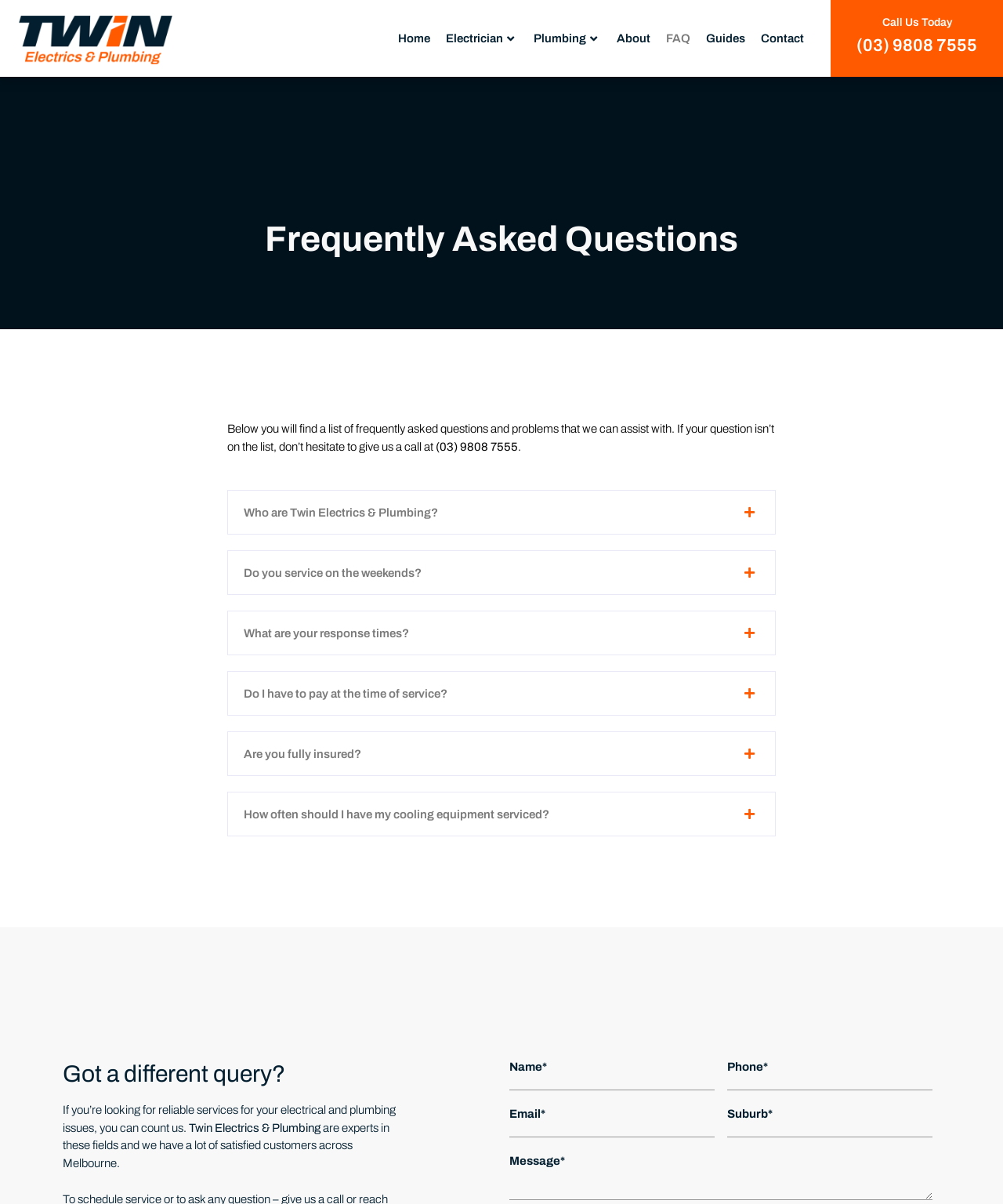From the details in the image, provide a thorough response to the question: What types of services does Twin Electrics & Plumbing offer?

The types of services offered can be inferred from the navigation menu at the top of the page, which includes links to 'Electrician' and 'Plumbing' sections.